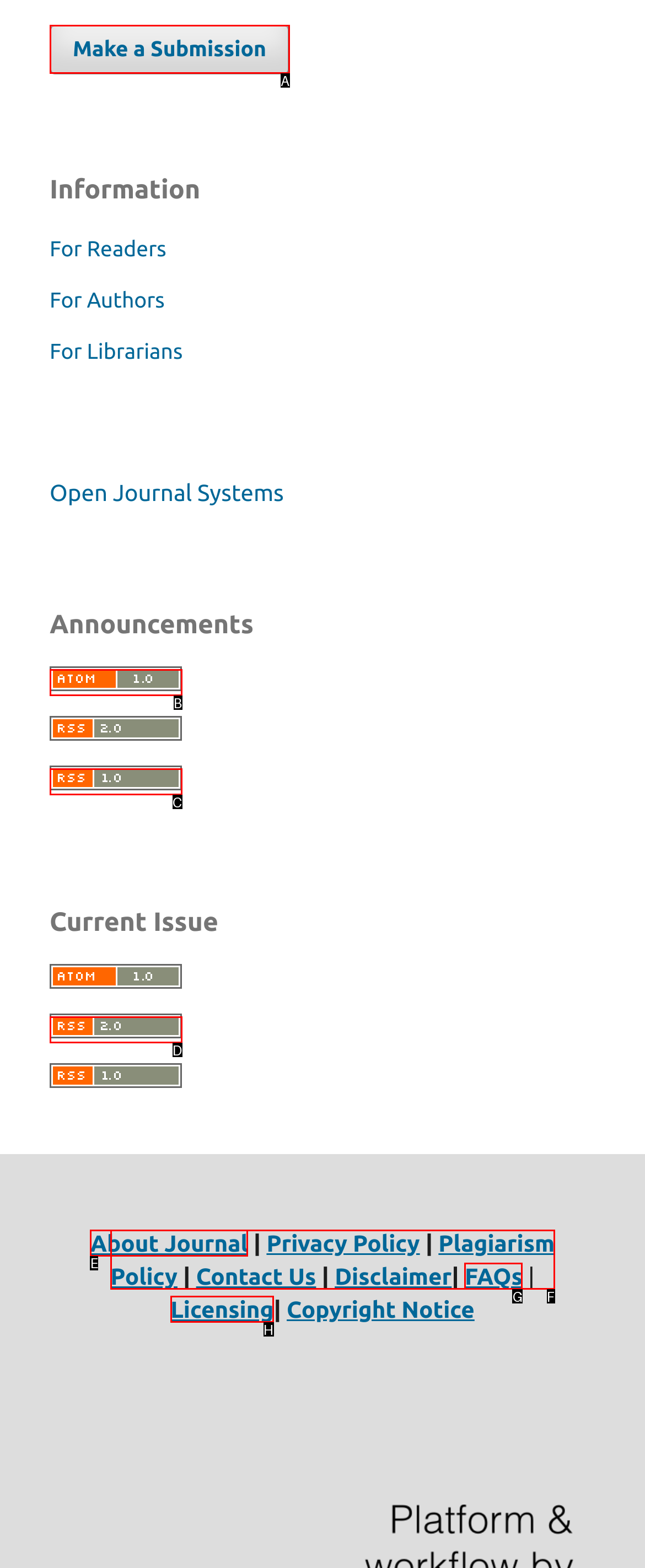From the given options, indicate the letter that corresponds to the action needed to complete this task: Read about cart abandonment stats. Respond with only the letter.

None